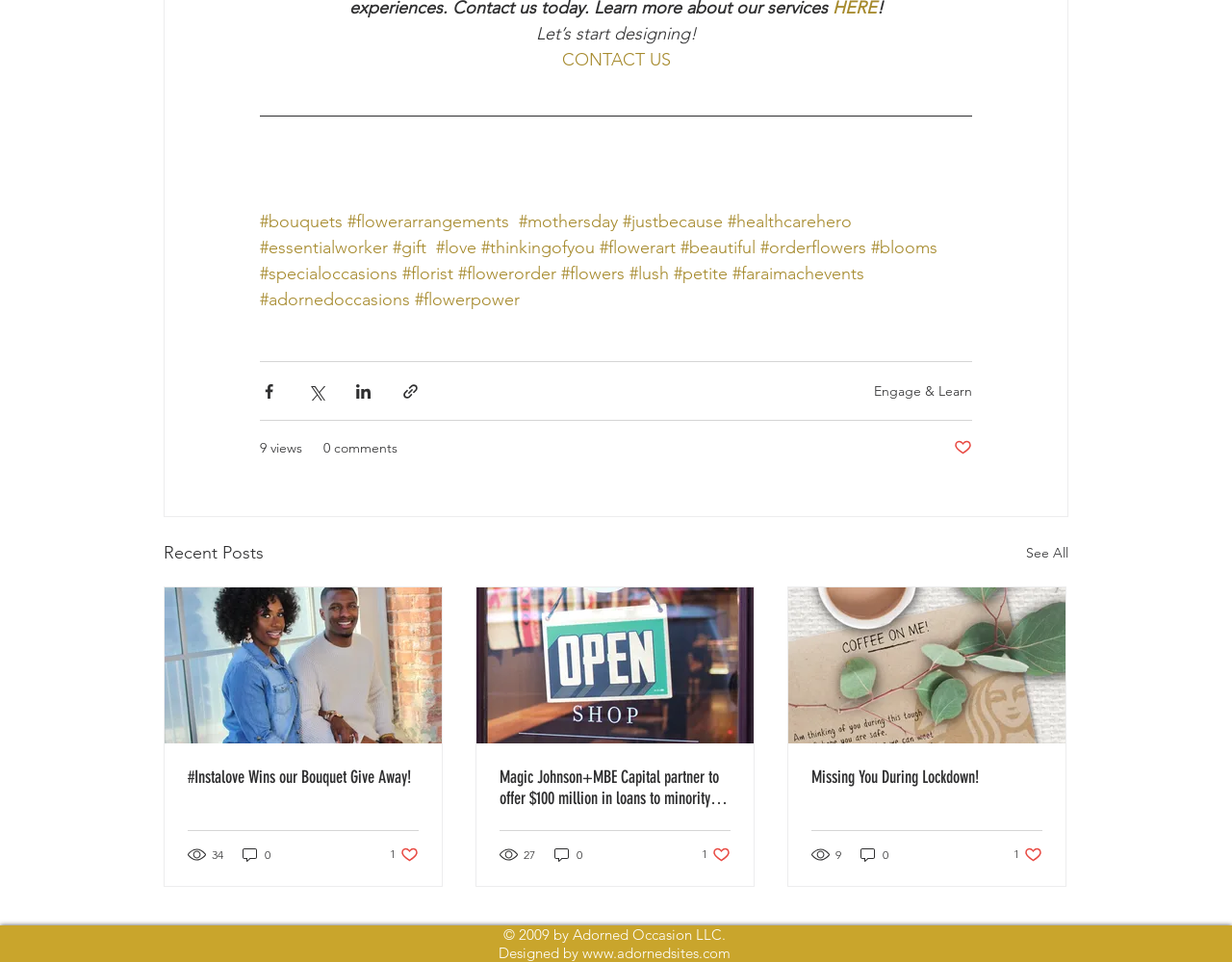Locate the bounding box coordinates of the item that should be clicked to fulfill the instruction: "Click on 'Engage & Learn'".

[0.709, 0.397, 0.789, 0.415]